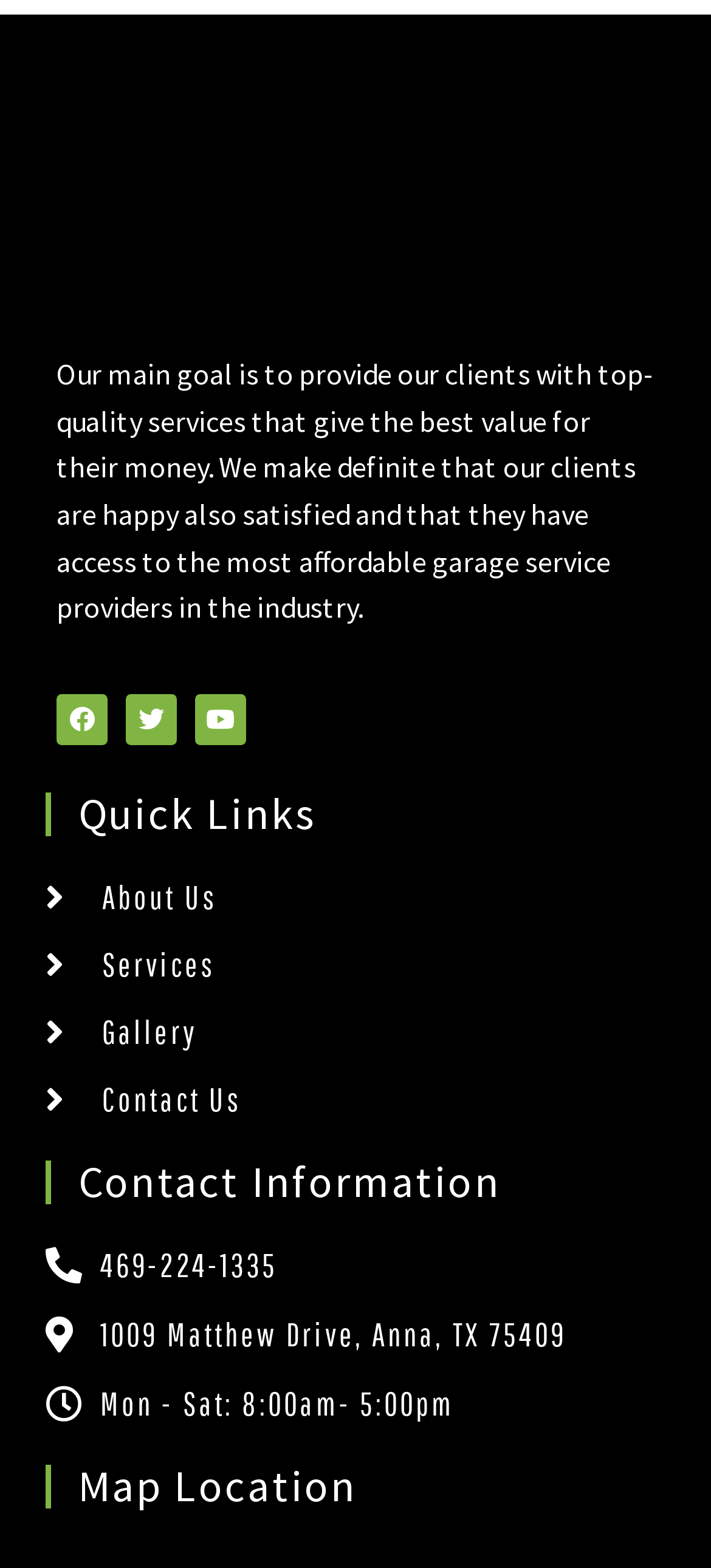Provide the bounding box coordinates for the UI element that is described as: "Twitter".

[0.177, 0.443, 0.249, 0.476]